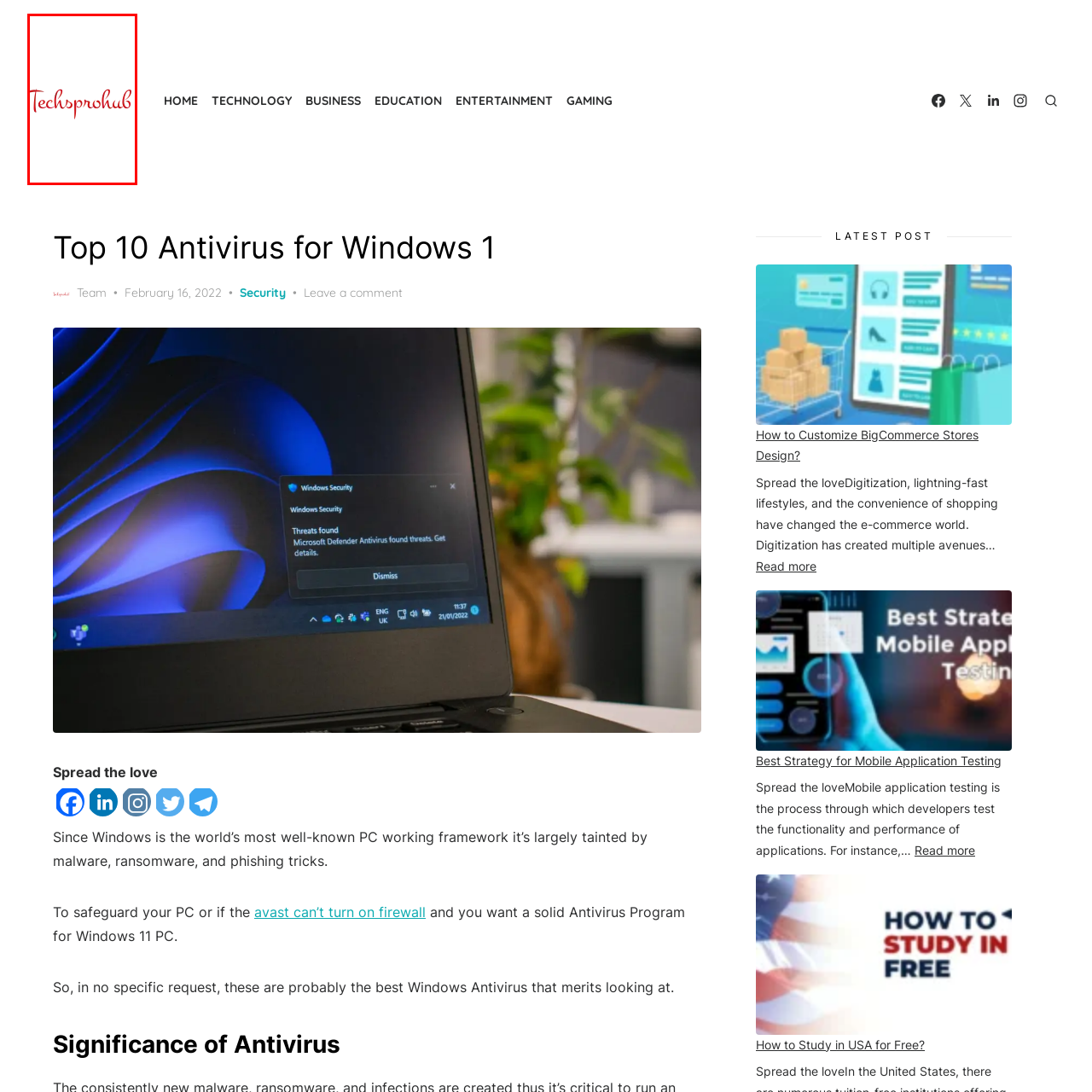Look at the region marked by the red box and describe it extensively.

The image prominently displays the logo of "Techsprohub," depicted in a stylish, cursive font. The vibrant red color of the text stands out against a light background, conveying a sense of modernity and creativity. Techsprohub is likely a tech-oriented platform, given its association with content focused on technology, software, and digital solutions. This logo serves as a visual identity for the brand, establishing its presence and appeal to audiences interested in tech-related topics.